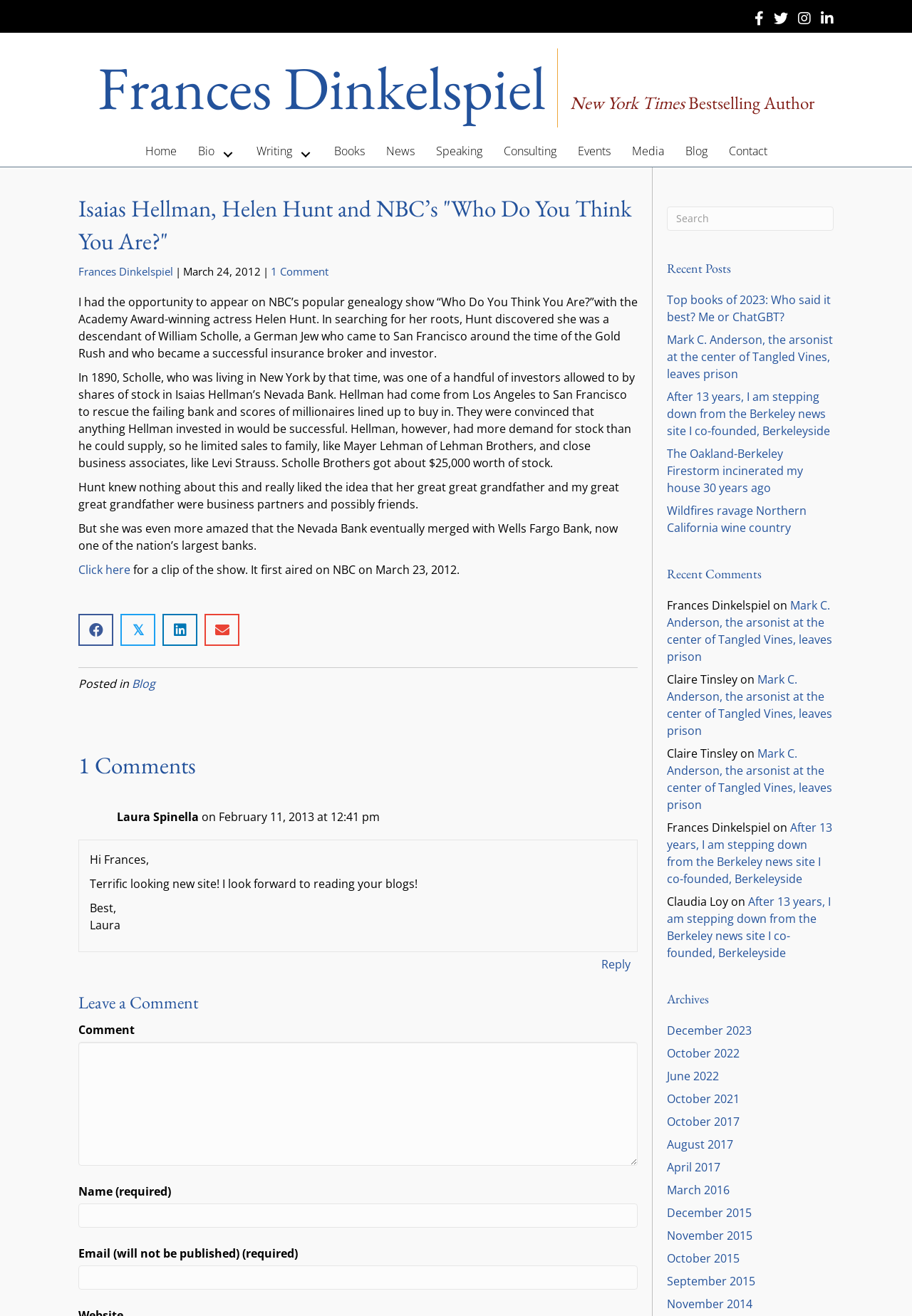What is the name of the author of this blog?
Please give a detailed and thorough answer to the question, covering all relevant points.

The name of the author can be found in the heading 'Frances Dinkelspiel New York Times Bestselling Author' at the top of the webpage.